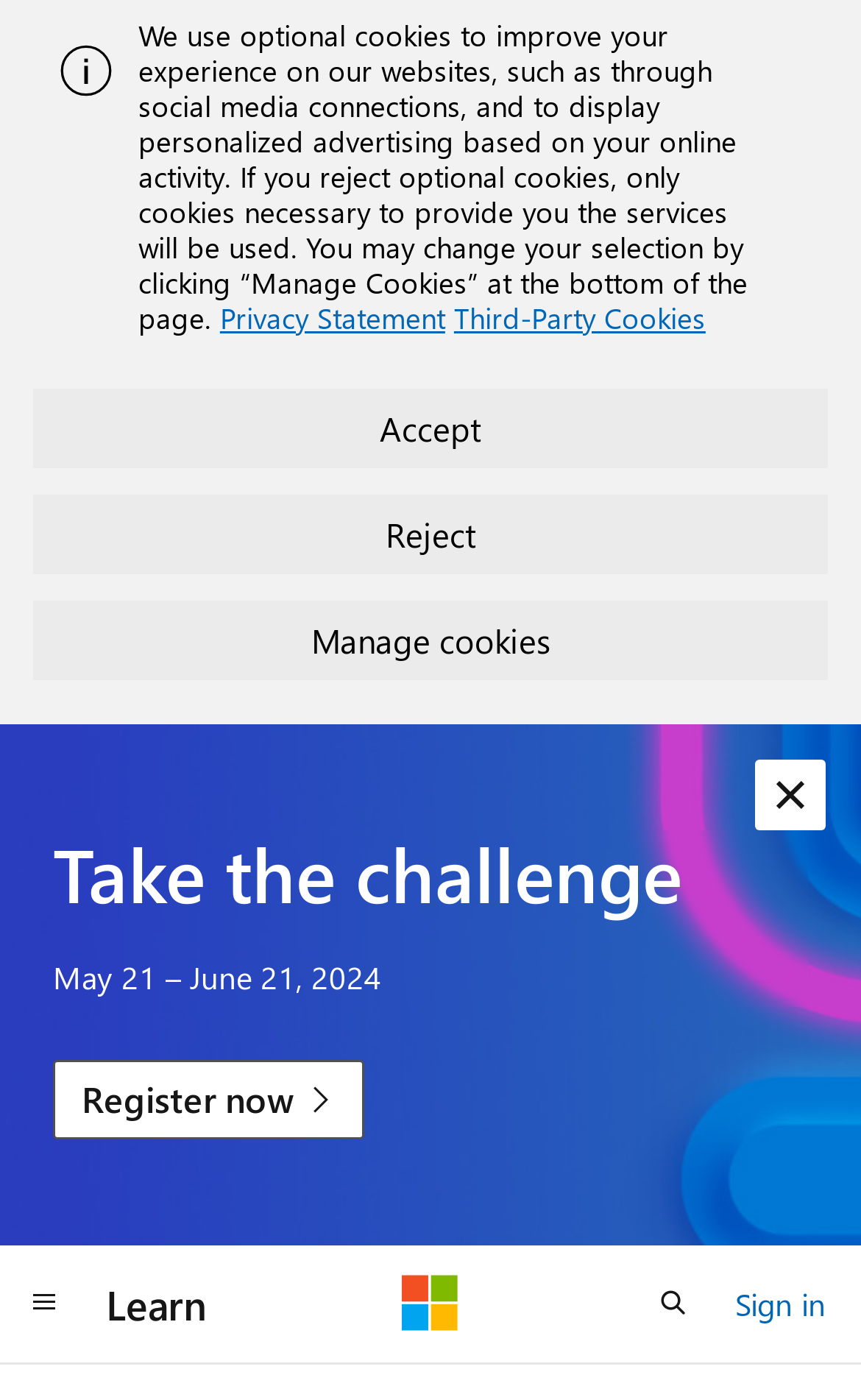Using the provided element description: "parent_node: Learn aria-label="Microsoft"", identify the bounding box coordinates. The coordinates should be four floats between 0 and 1 in the order [left, top, right, bottom].

[0.467, 0.911, 0.533, 0.952]